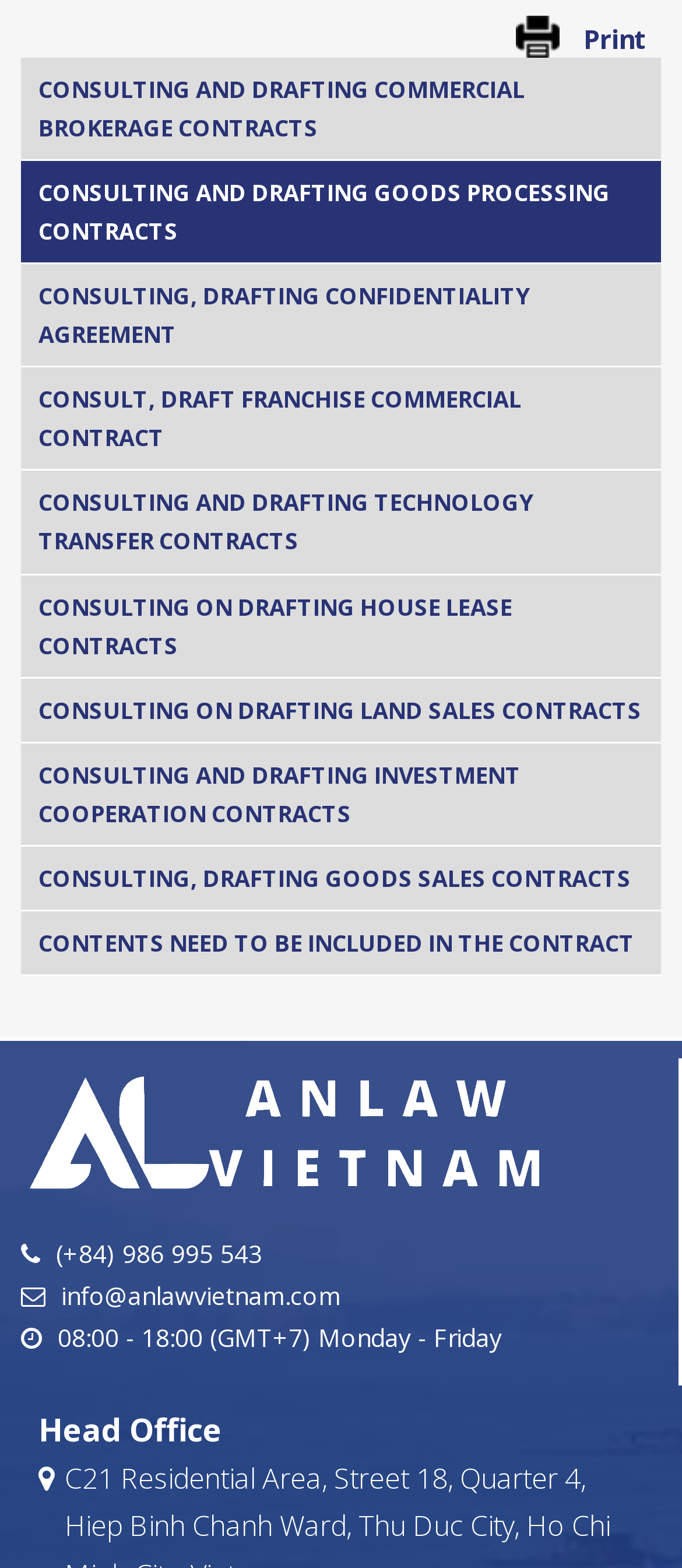Locate the bounding box coordinates of the element that should be clicked to execute the following instruction: "Call (+84) 986 995 543".

[0.082, 0.789, 0.385, 0.81]